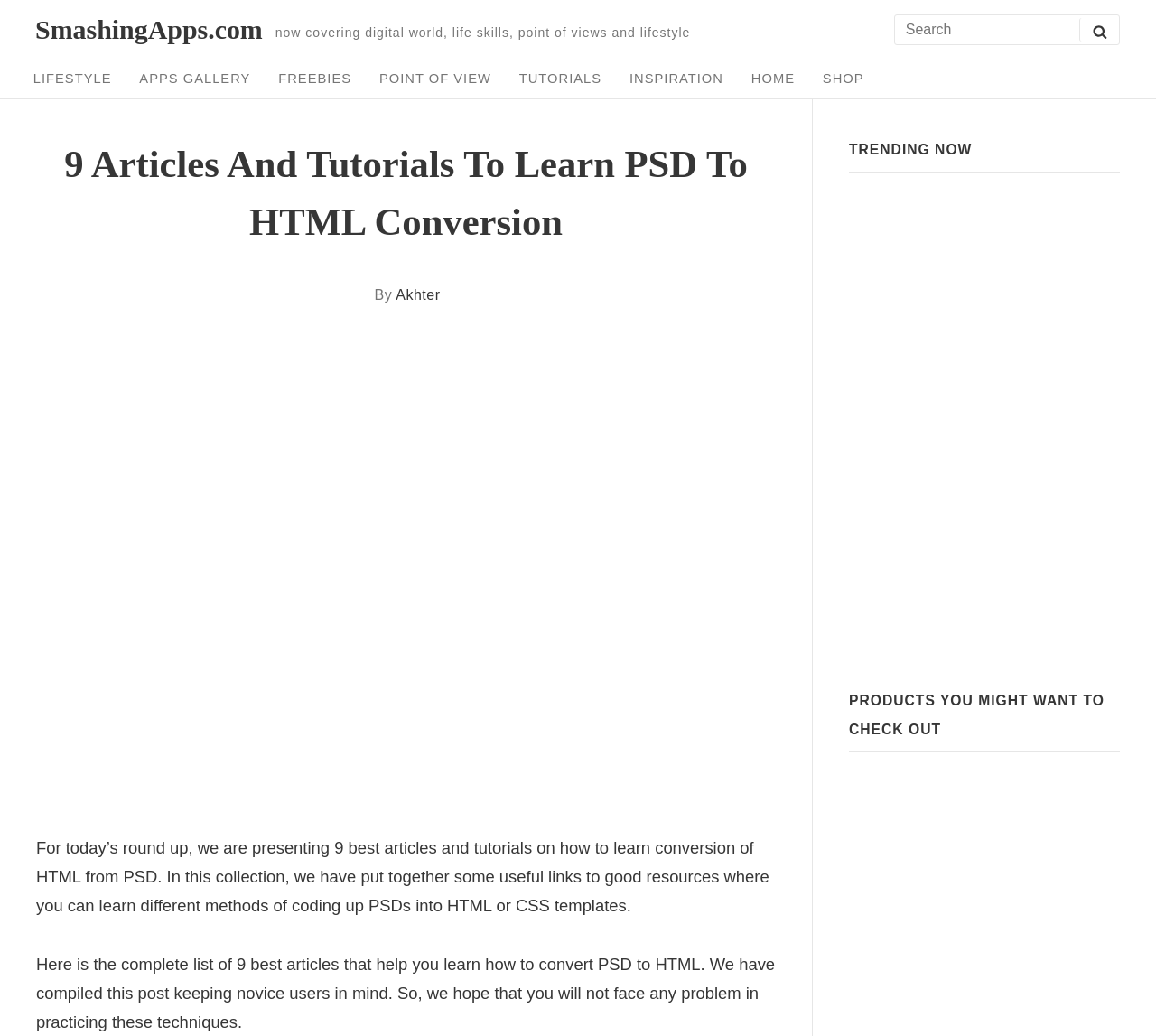Mark the bounding box of the element that matches the following description: "Point of View".

[0.318, 0.062, 0.435, 0.09]